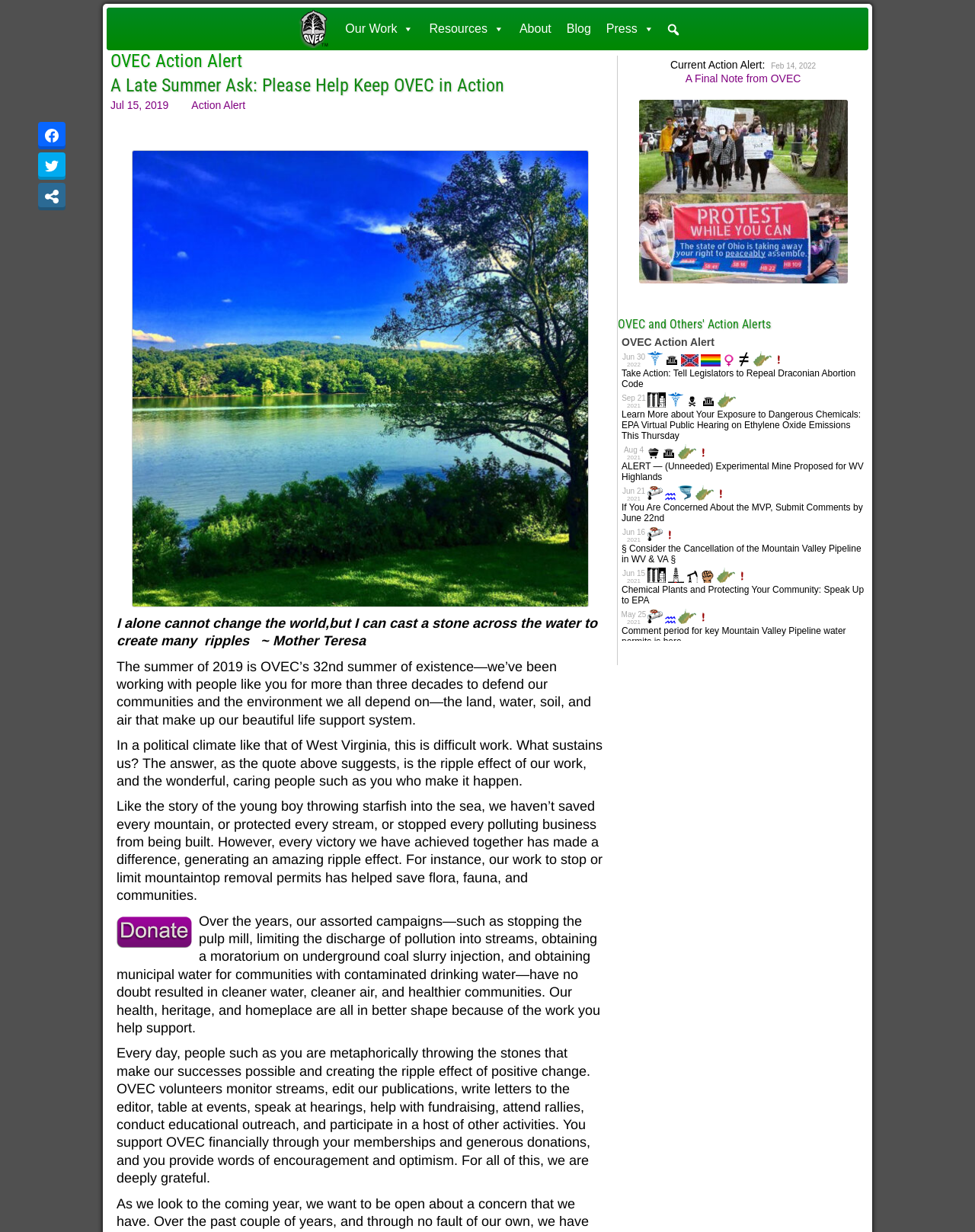Please identify the bounding box coordinates of the element I need to click to follow this instruction: "Click the 'A Final Note from OVEC' link".

[0.655, 0.059, 0.869, 0.232]